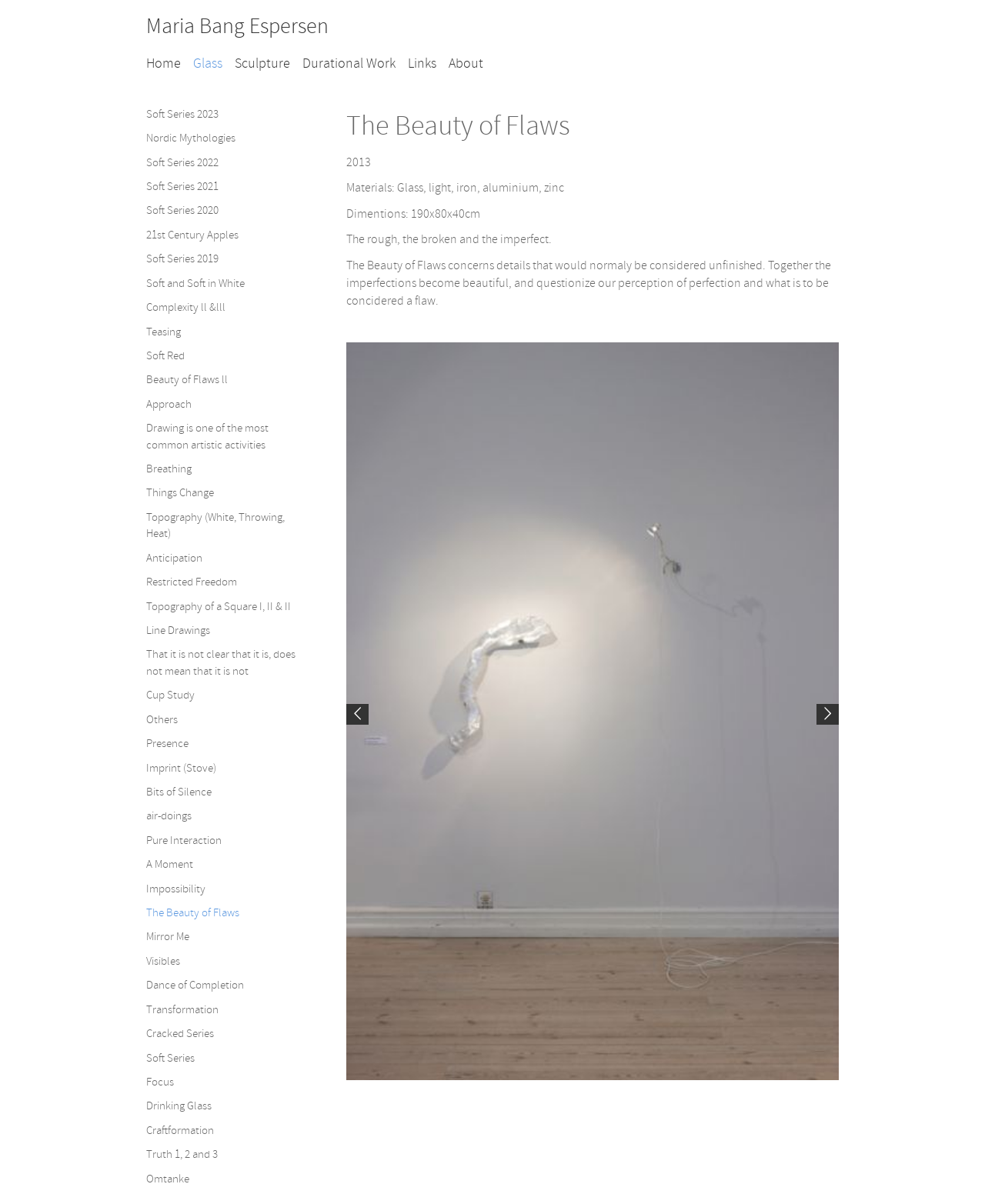Can you find the bounding box coordinates for the element that needs to be clicked to execute this instruction: "Go to the 'About' page"? The coordinates should be given as four float numbers between 0 and 1, i.e., [left, top, right, bottom].

[0.455, 0.045, 0.491, 0.06]